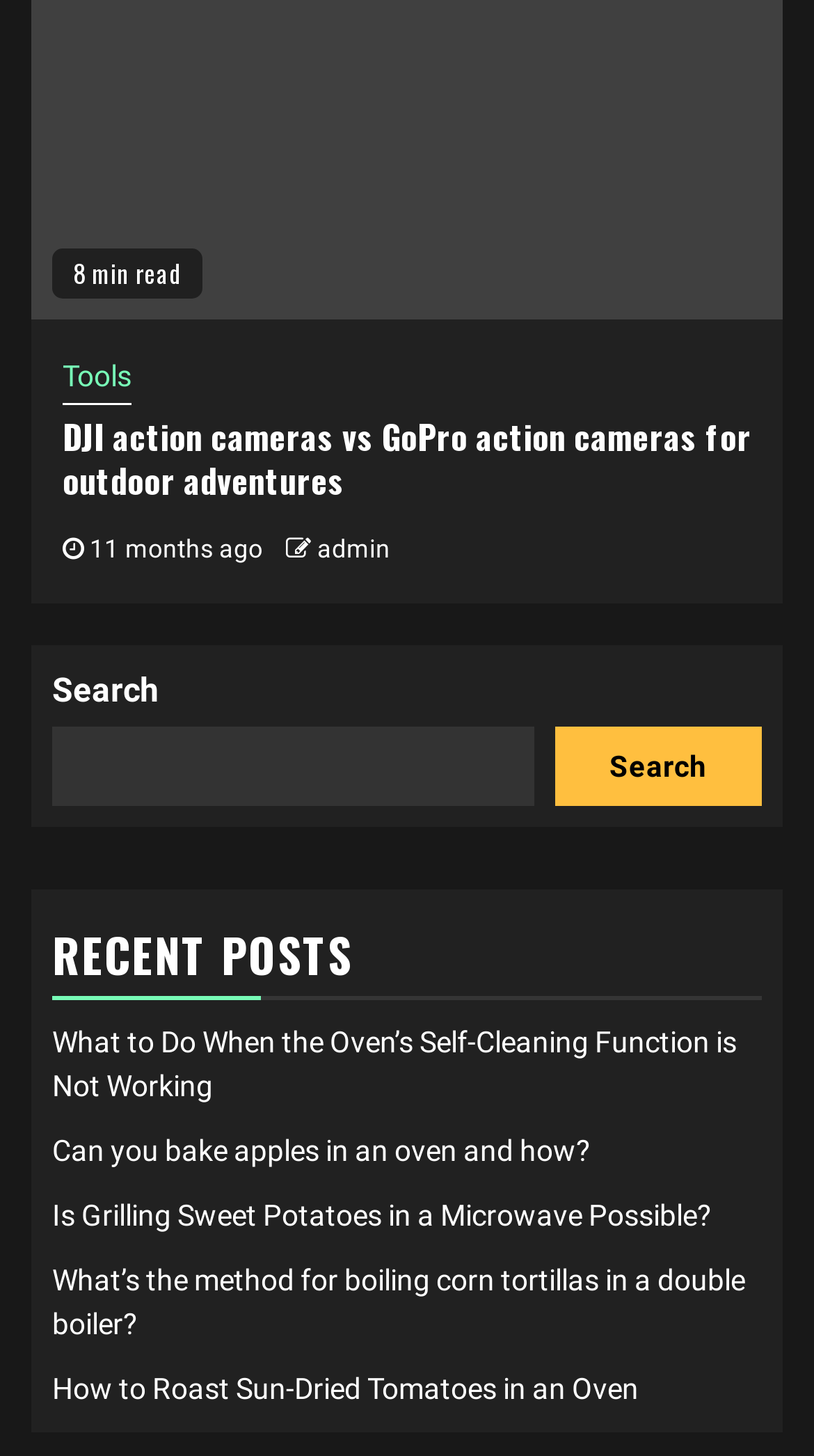Please locate the bounding box coordinates of the element that should be clicked to achieve the given instruction: "Read the article about DJI action cameras vs GoPro action cameras".

[0.077, 0.285, 0.923, 0.345]